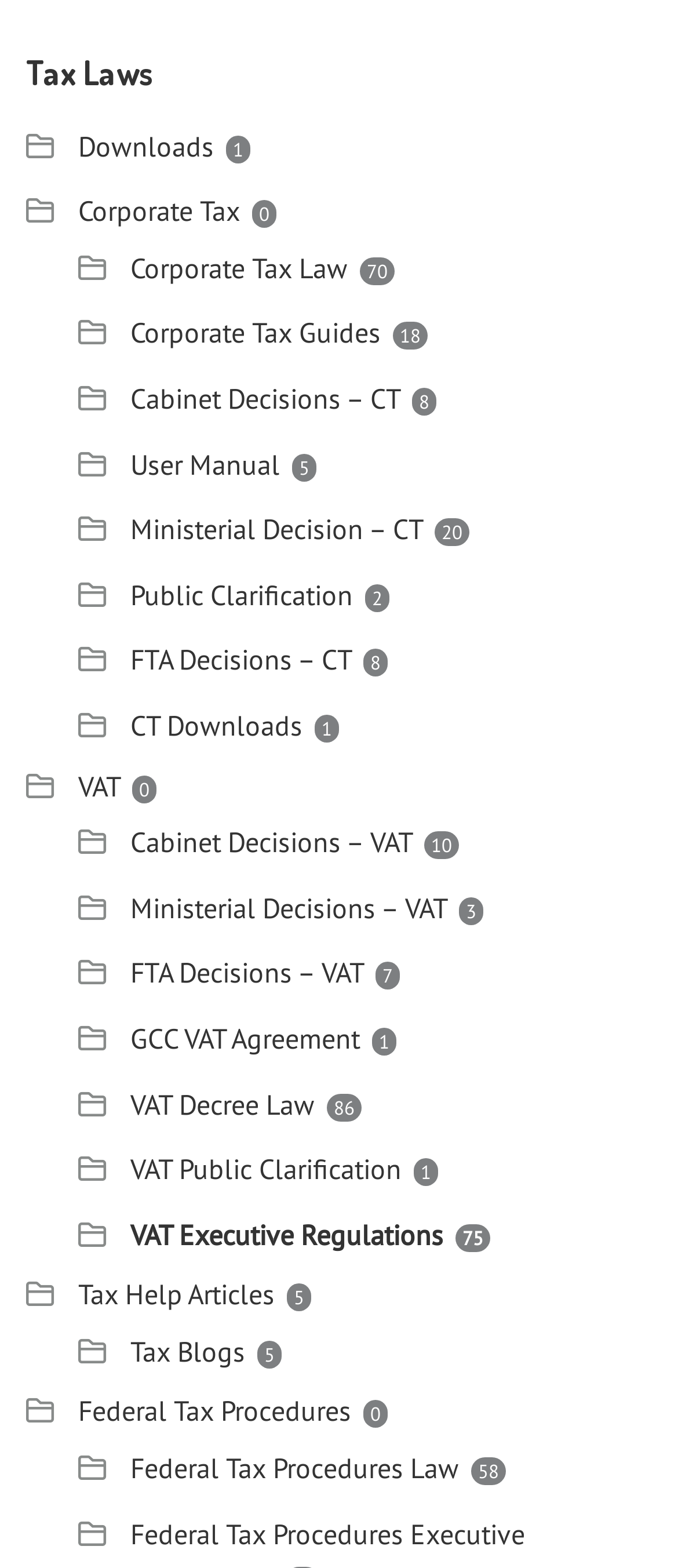From the webpage screenshot, identify the region described by Federal Tax Procedures Law. Provide the bounding box coordinates as (top-left x, top-left y, bottom-right x, bottom-right y), with each value being a floating point number between 0 and 1.

[0.192, 0.925, 0.677, 0.947]